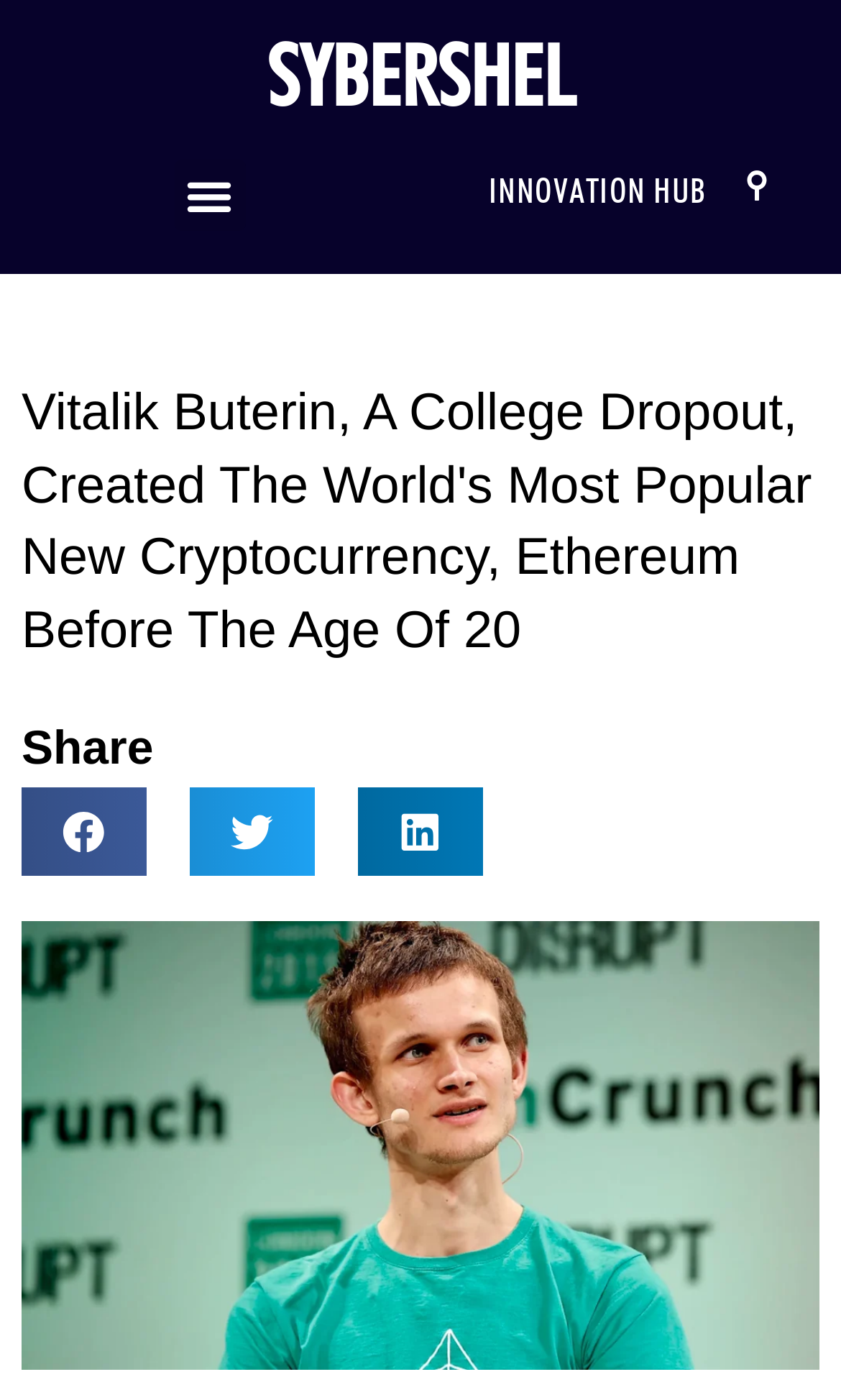Locate the bounding box coordinates for the element described below: "Menu". The coordinates must be four float values between 0 and 1, formatted as [left, top, right, bottom].

[0.207, 0.114, 0.291, 0.165]